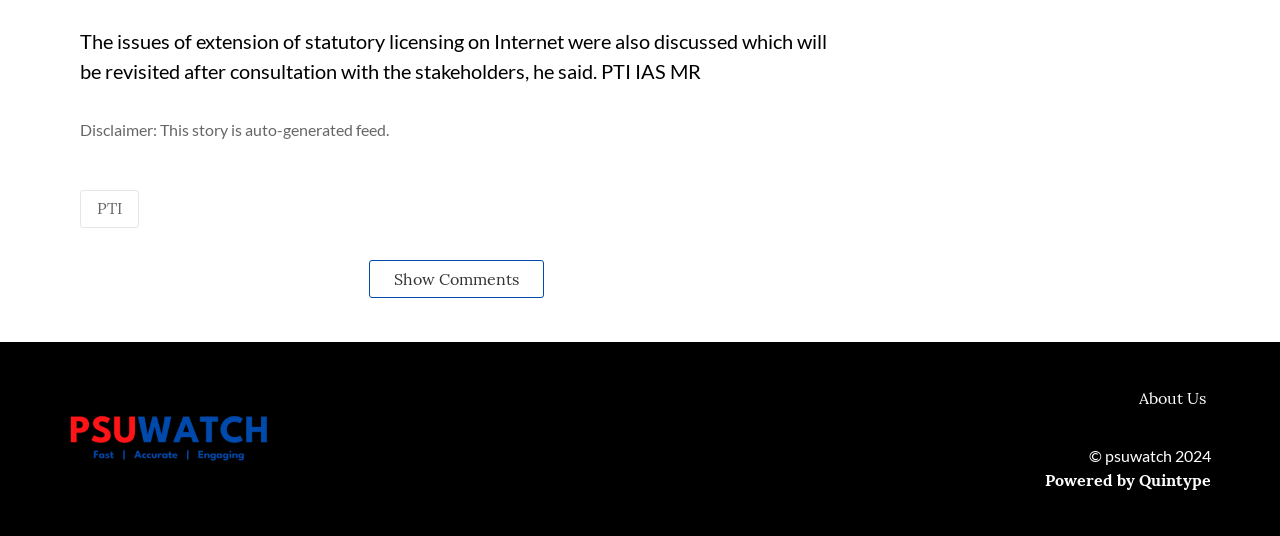What is the purpose of the 'Show Comments' button?
Look at the screenshot and provide an in-depth answer.

The purpose of the 'Show Comments' button can be inferred from its text content, which suggests that clicking the button will display comments related to the news article.